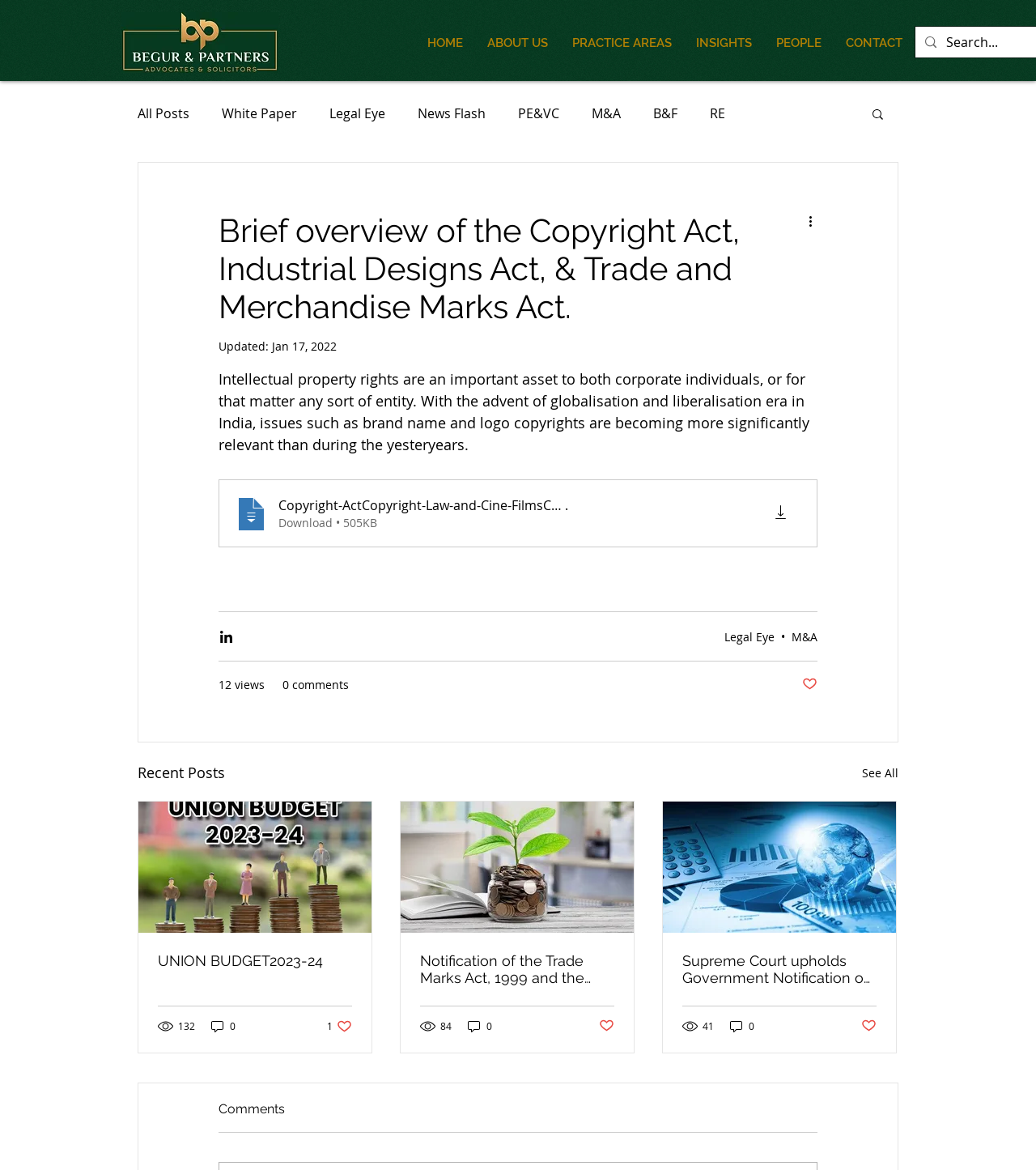Locate the bounding box coordinates of the clickable part needed for the task: "Click the 'HOME' link".

[0.401, 0.026, 0.459, 0.047]